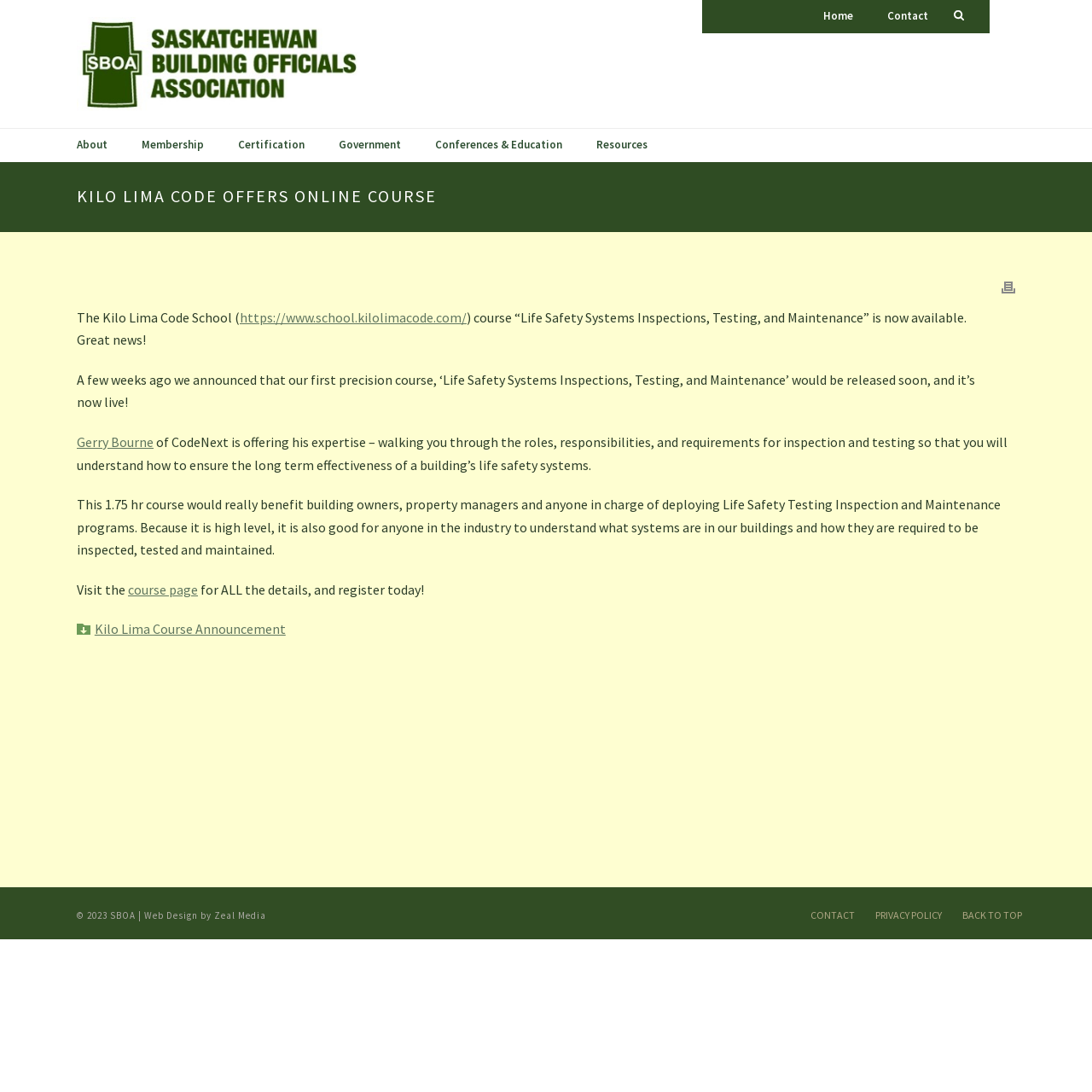Construct a comprehensive caption that outlines the webpage's structure and content.

The webpage is about the Kilo Lima Code School's new online course, "Life Safety Systems Inspections, Testing, and Maintenance". At the top left, there is a link to "Founded 1965" with an accompanying image. On the top right, there are several links to different sections of the website, including "Home", "Contact", and "About".

Below the top navigation, there is a large heading that reads "KILO LIMA CODE OFFERS ONLINE COURSE". Underneath this heading, there is an article that contains the main content of the page. The article starts with a link to print the page, followed by a brief introduction to the new course, including a link to the course website.

The main content of the article is divided into several paragraphs. The first paragraph announces the availability of the new course, while the second paragraph provides more details about the course, including its duration and target audience. The third paragraph mentions the expertise of Gerry Bourne from CodeNext, who will be leading the course.

There are several links throughout the article, including one to the course page, where users can find more information and register for the course. At the bottom of the page, there is a section with links to the website's footer, including "CONTACT", "PRIVACY POLICY", and "BACK TO TOP". There is also a copyright notice that reads "© 2023 SBOA |" with a link to the web design company, Zeal Media.